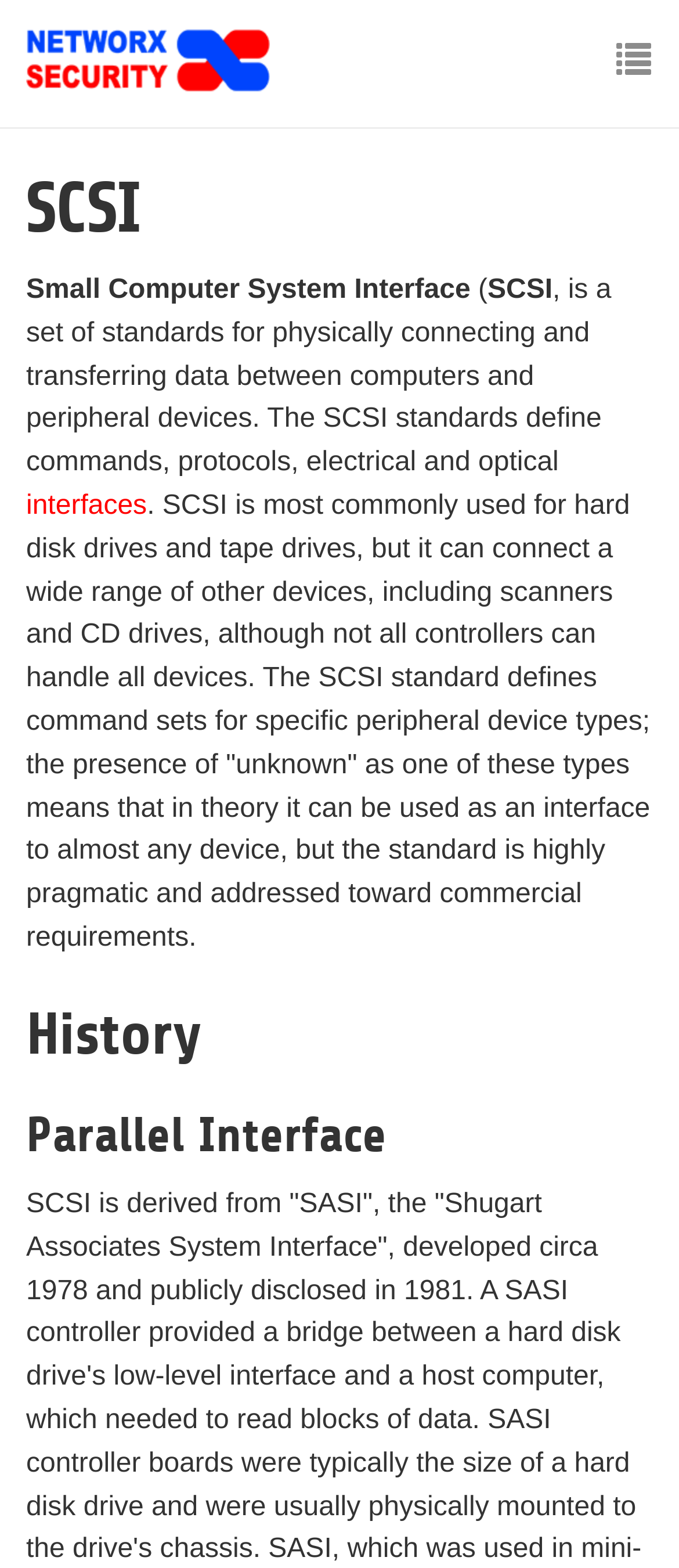What is SCSI?
Based on the image, provide your answer in one word or phrase.

Small Computer System Interface